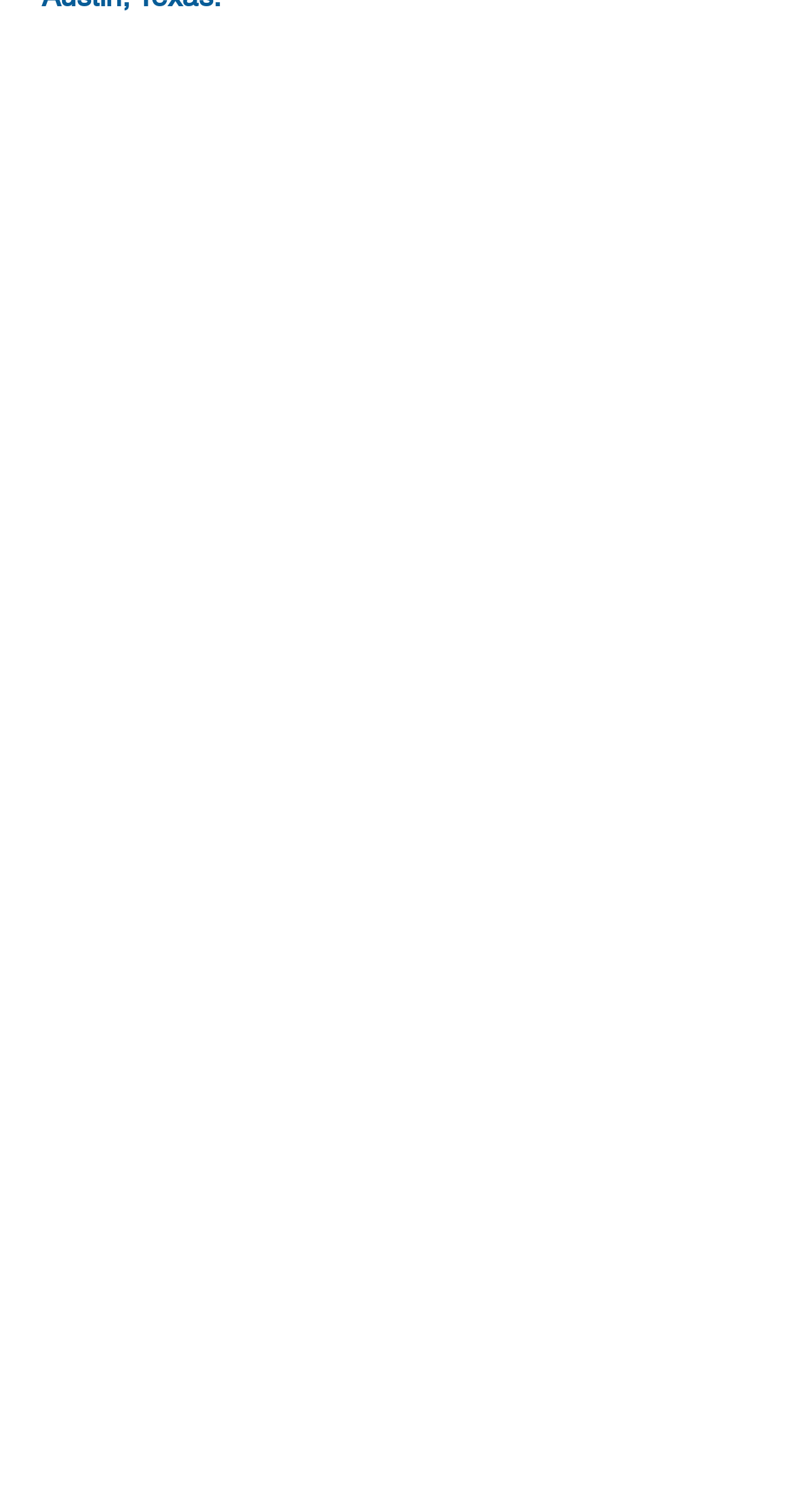What is the purpose of the combobox on this form?
Please give a detailed and thorough answer to the question, covering all relevant points.

The presence of a combobox on the form suggests that the user is required to select an option from a list. The exact purpose of the combobox cannot be determined without additional context, but it is likely related to the collection of user information.